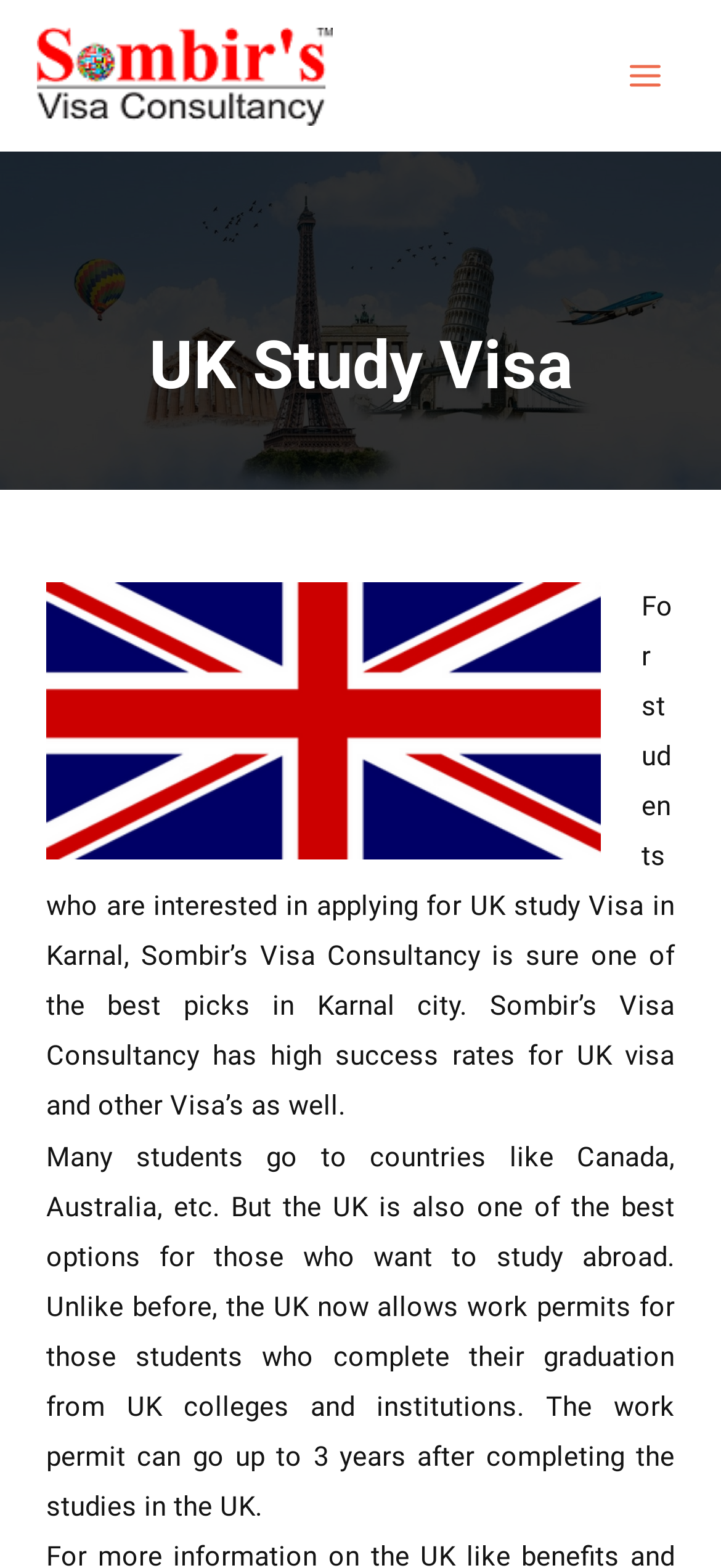How many years of work permit can students get after completing studies in the UK?
Refer to the screenshot and respond with a concise word or phrase.

3 years